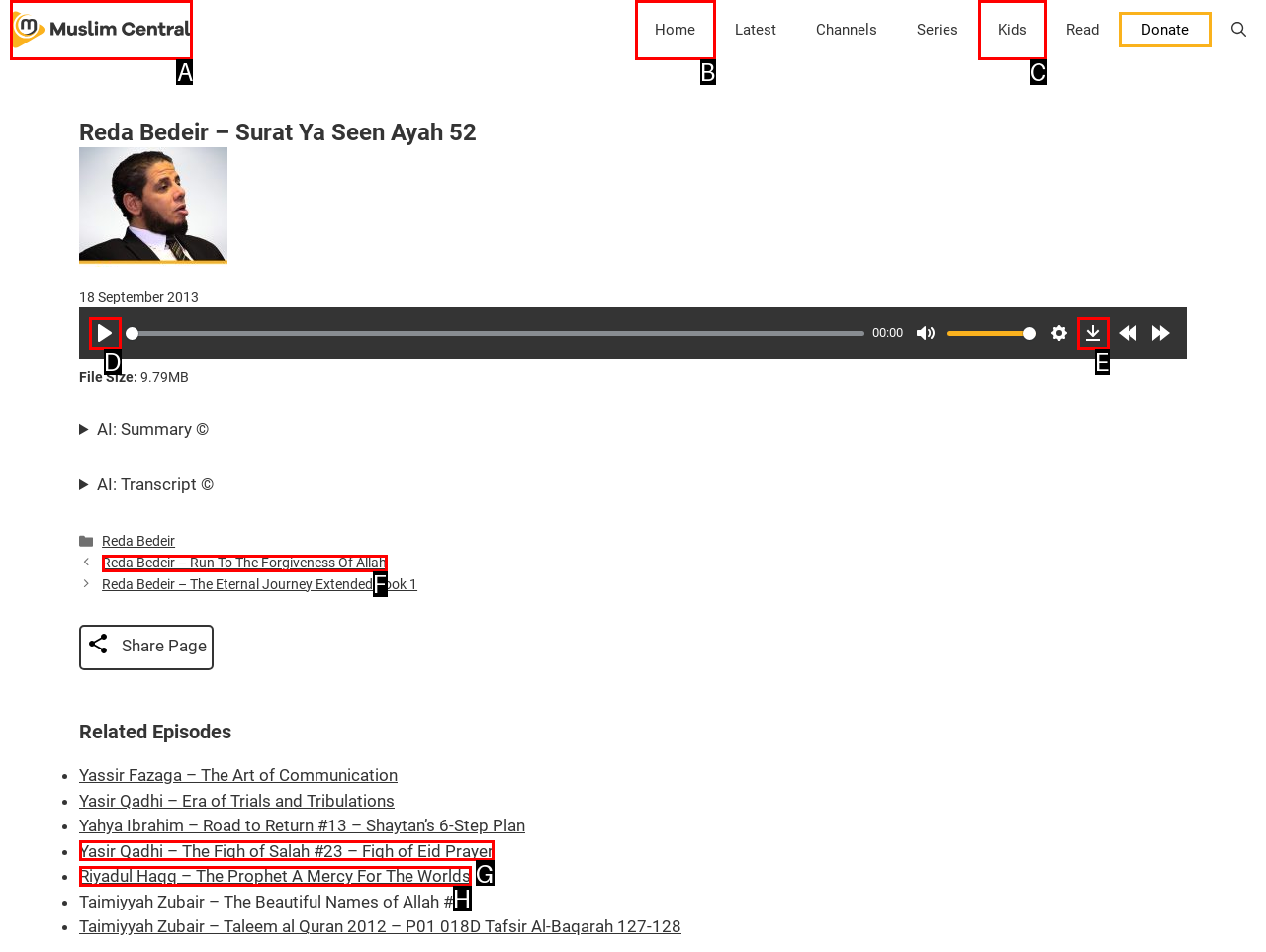Tell me which letter corresponds to the UI element that will allow you to Download the audio file. Answer with the letter directly.

E